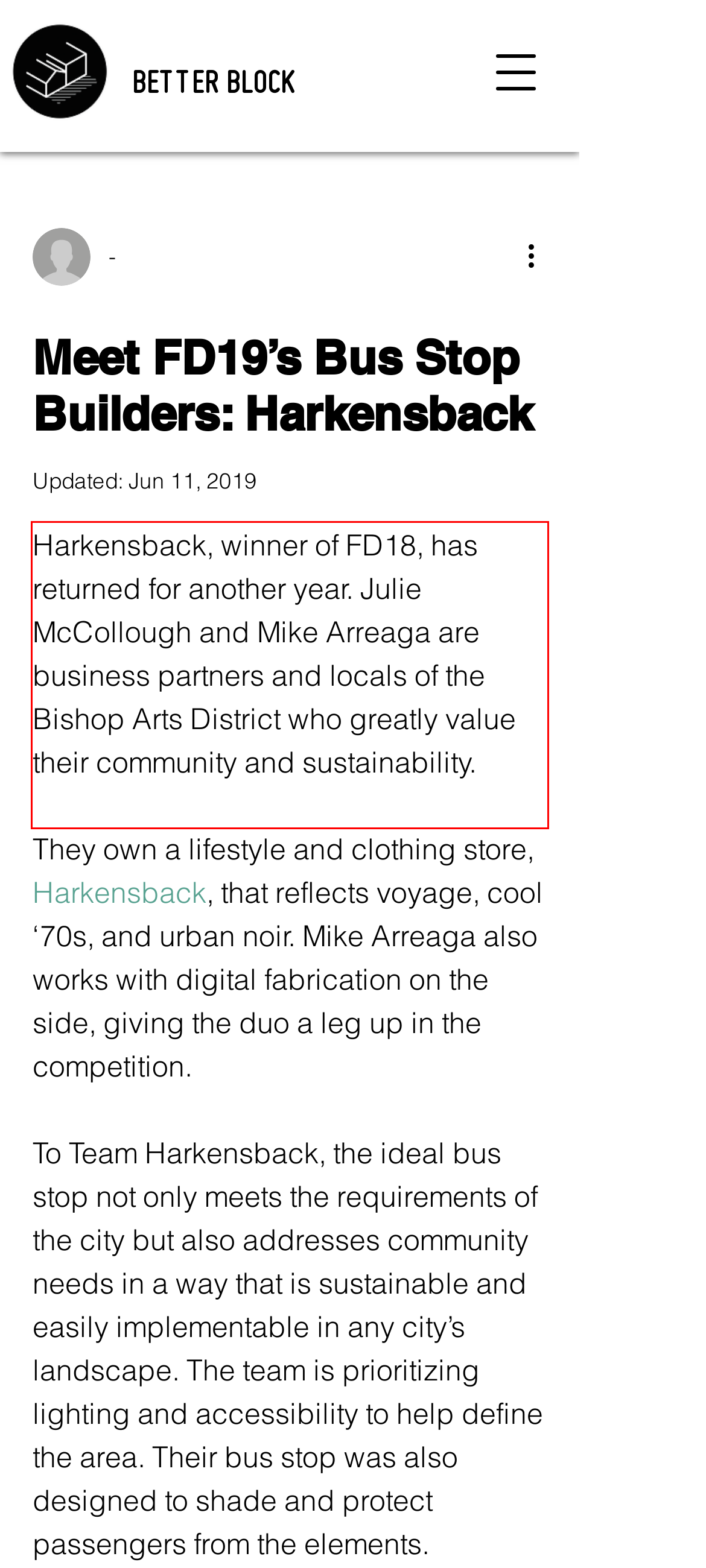You are given a screenshot with a red rectangle. Identify and extract the text within this red bounding box using OCR.

Harkensback, winner of FD18, has returned for another year. Julie McCollough and Mike Arreaga are business partners and locals of the Bishop Arts District who greatly value their community and sustainability.